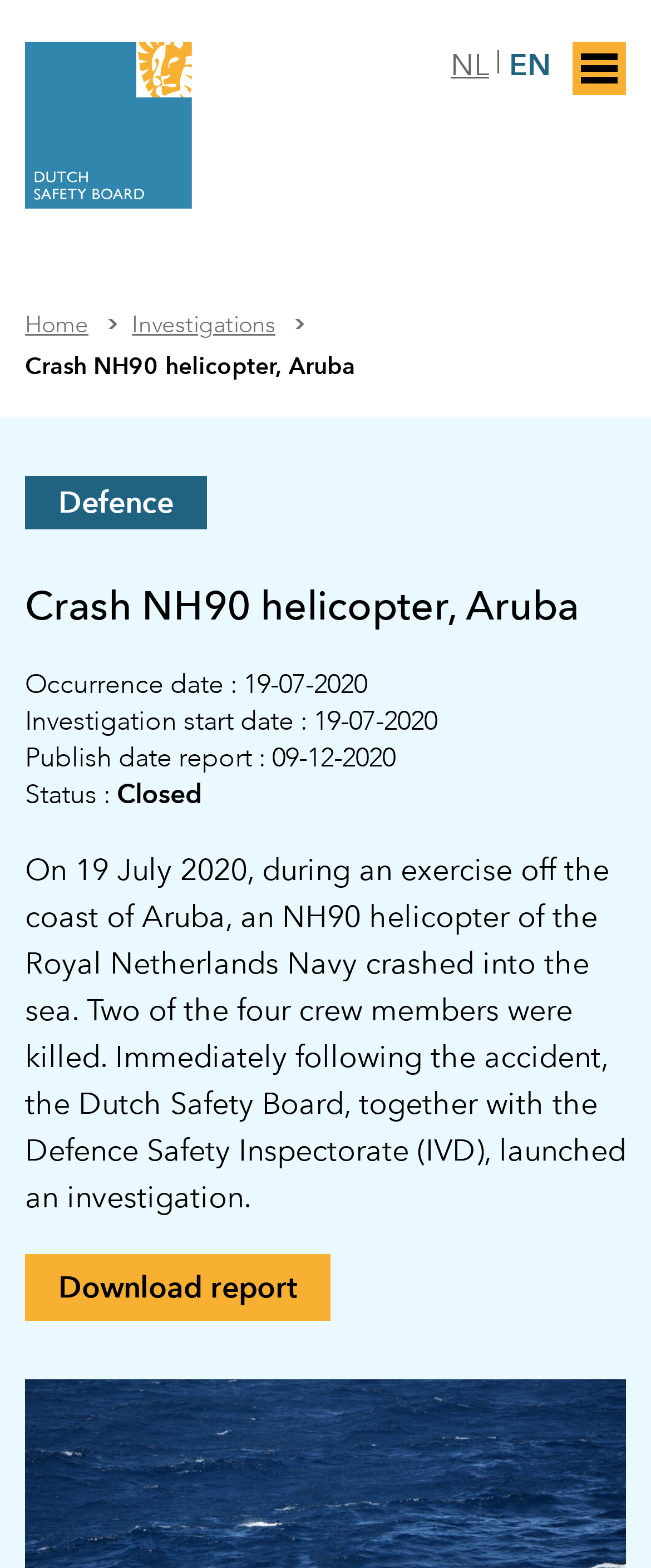What can be downloaded from the webpage?
Provide a one-word or short-phrase answer based on the image.

Report